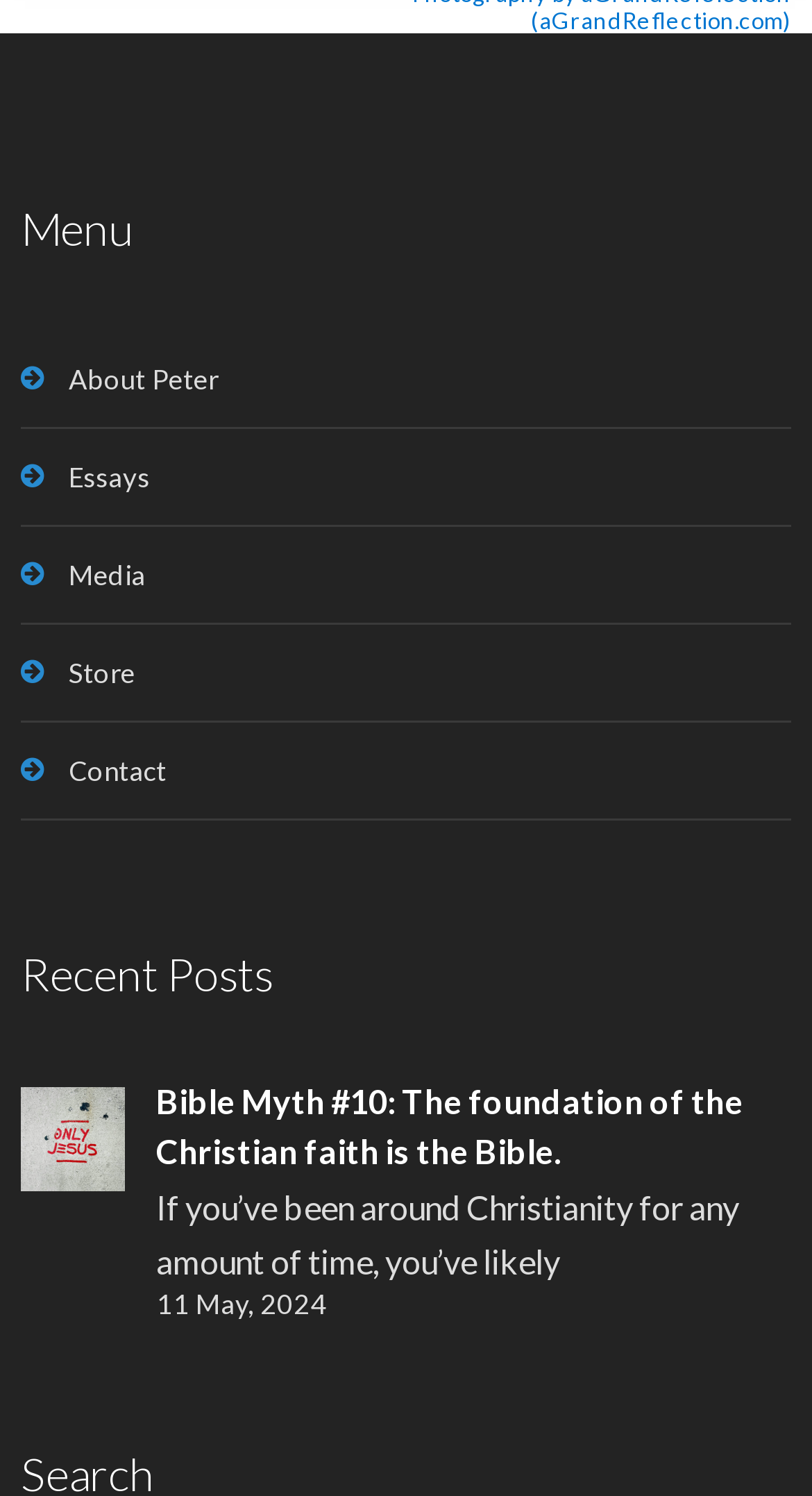Determine the bounding box coordinates for the HTML element described here: "About Peter".

[0.026, 0.222, 0.974, 0.287]